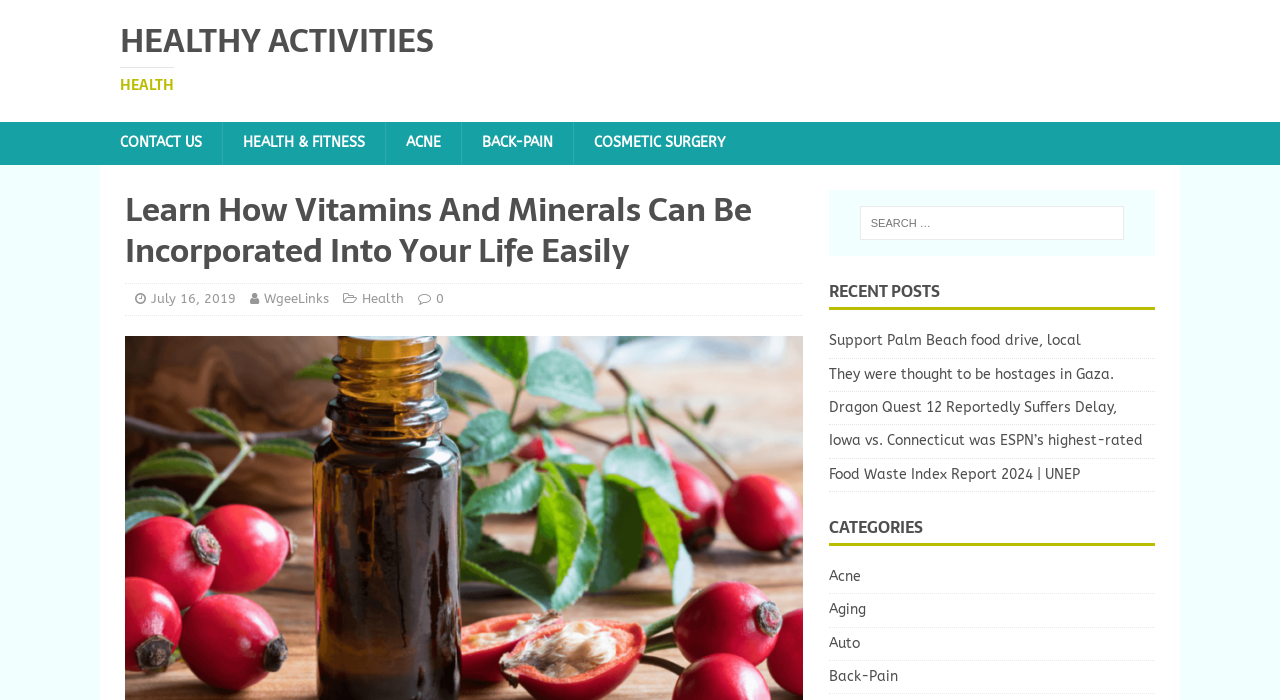What is the purpose of the element at [0.647, 0.271, 0.902, 0.366]?
Please provide a comprehensive and detailed answer to the question.

The element at [0.647, 0.271, 0.902, 0.366] is a search box, as indicated by the presence of a searchbox with the text 'Search for:' inside it, which suggests that its purpose is to allow users to search for content on the website.